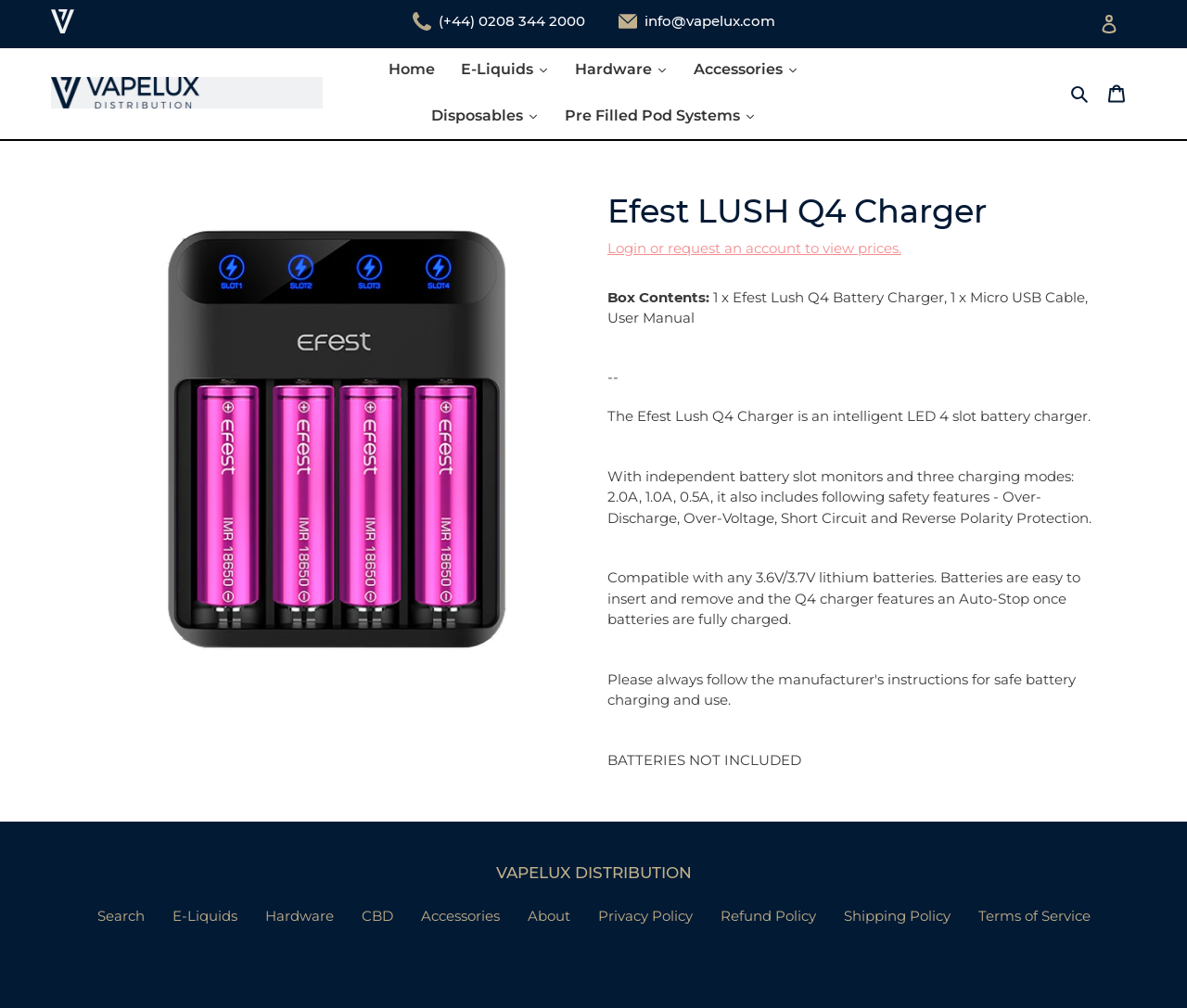Please identify the bounding box coordinates of the area I need to click to accomplish the following instruction: "View cart".

[0.924, 0.072, 0.957, 0.112]